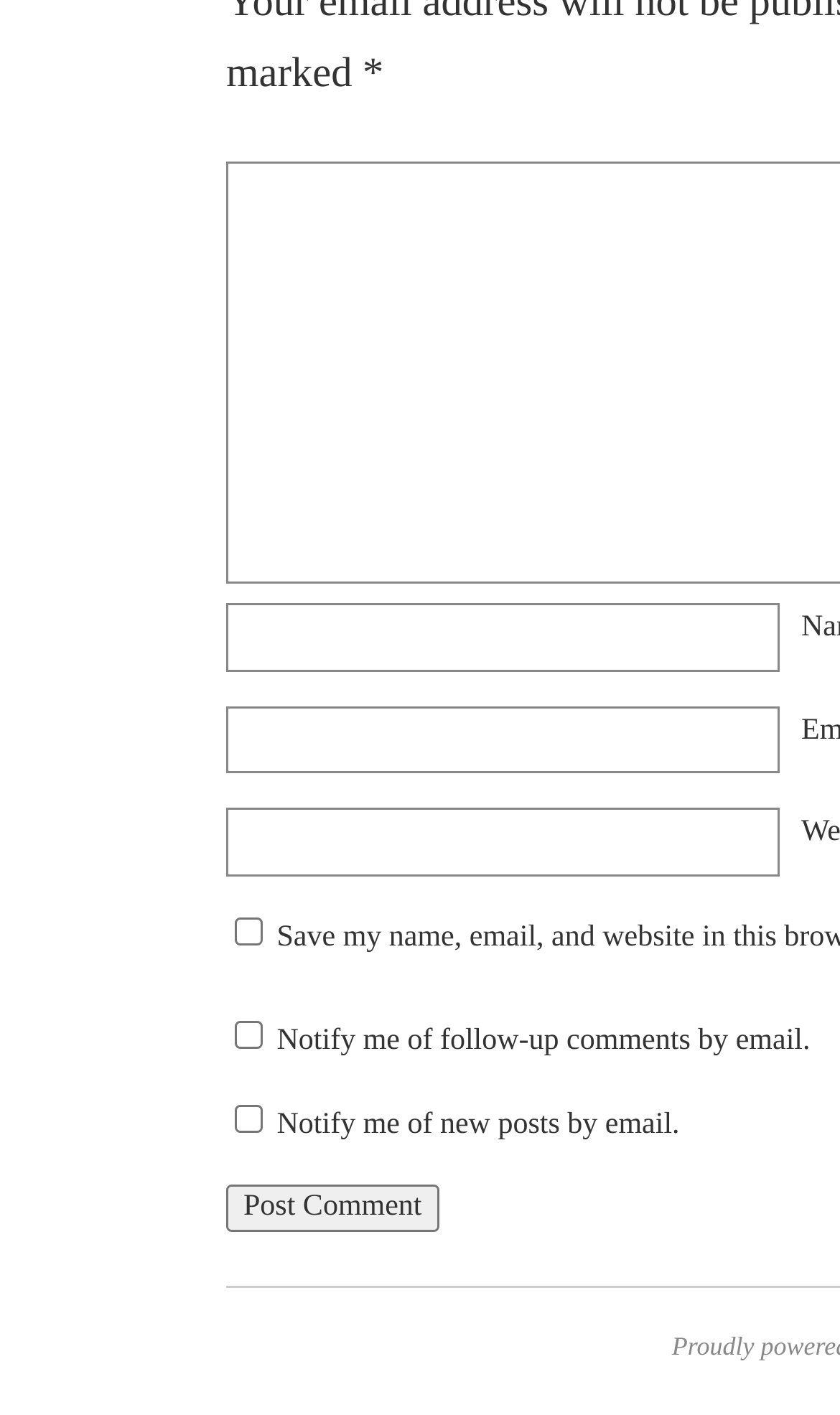How many checkboxes are there?
Please provide a single word or phrase in response based on the screenshot.

3